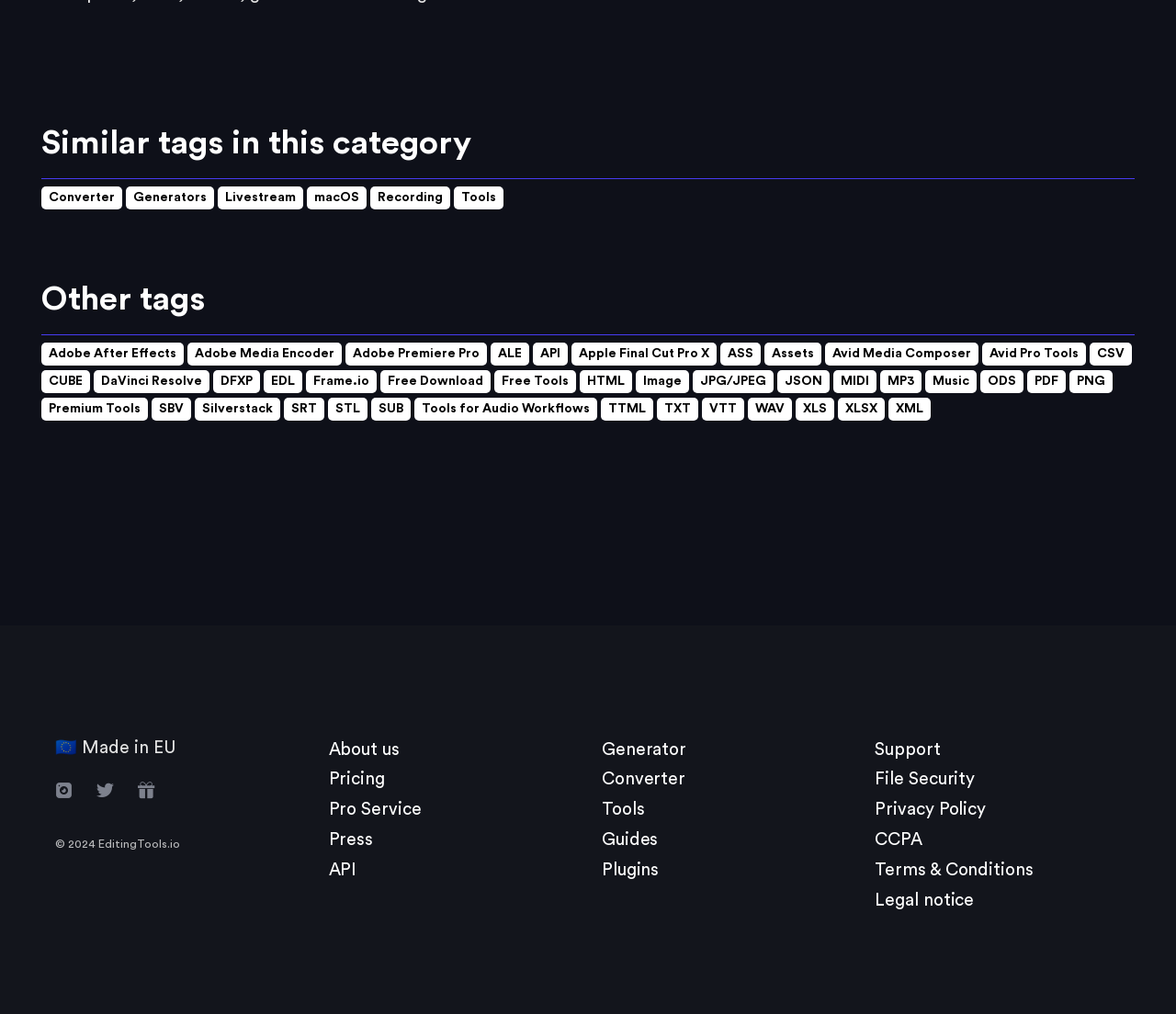Provide the bounding box for the UI element matching this description: "Avid Media Composer".

[0.702, 0.338, 0.832, 0.36]